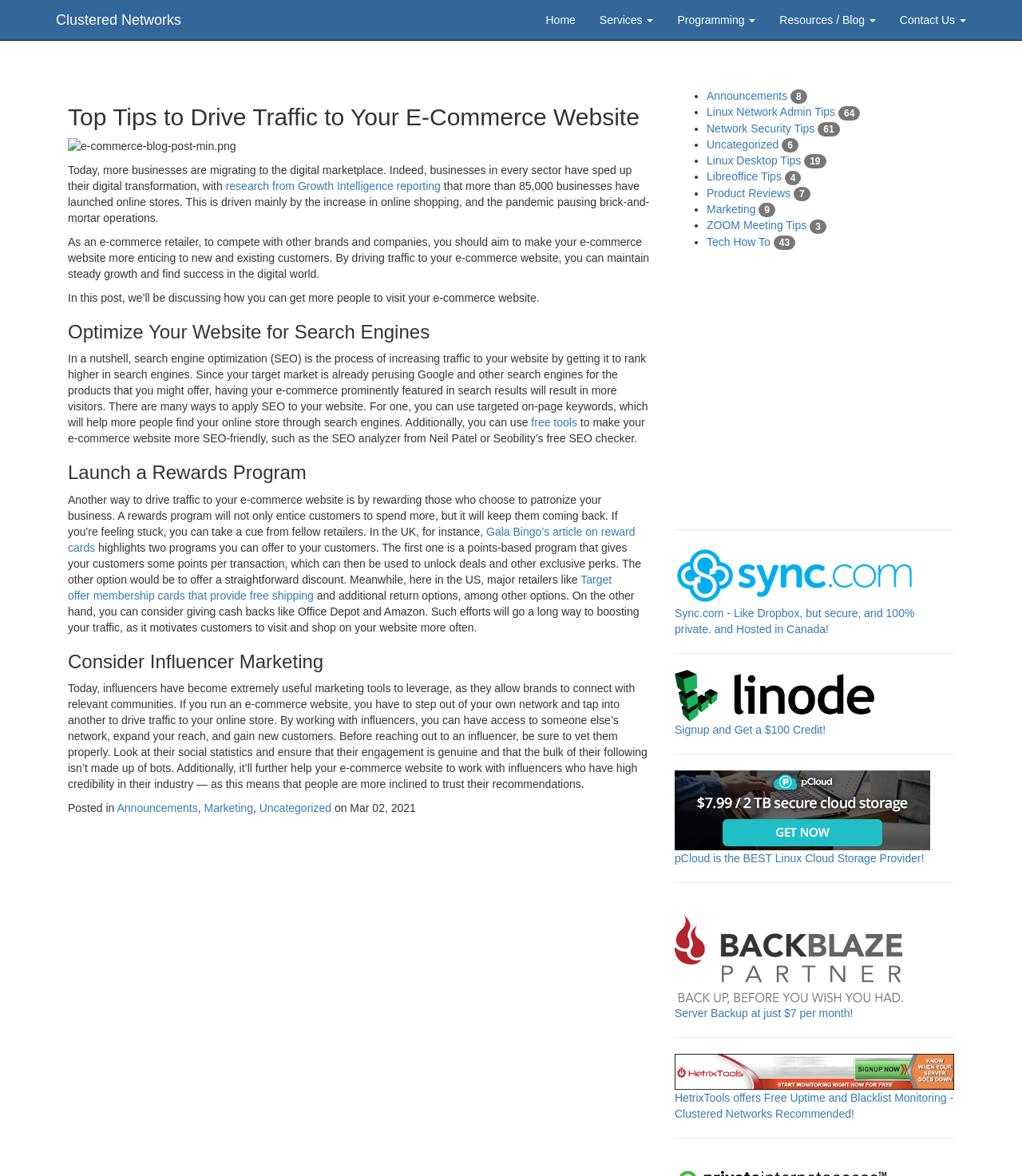Given the description "Home", determine the bounding box of the corresponding UI element.

[0.522, 0.0, 0.575, 0.034]